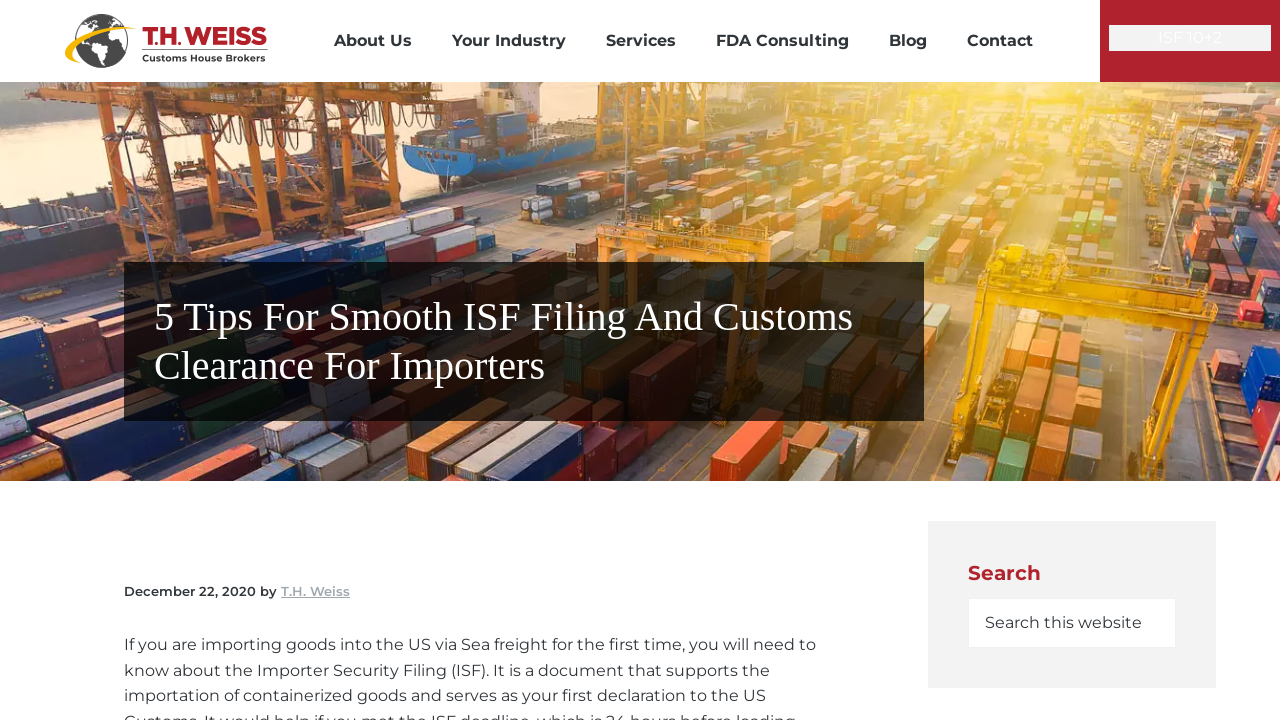How many main navigation links are there?
Please use the image to deliver a detailed and complete answer.

I counted the number of links in the main navigation section, which are 'About Us', 'Your Industry', 'Services', 'FDA Consulting', 'Blog', 'Contact', and found that there are 7 links in total.